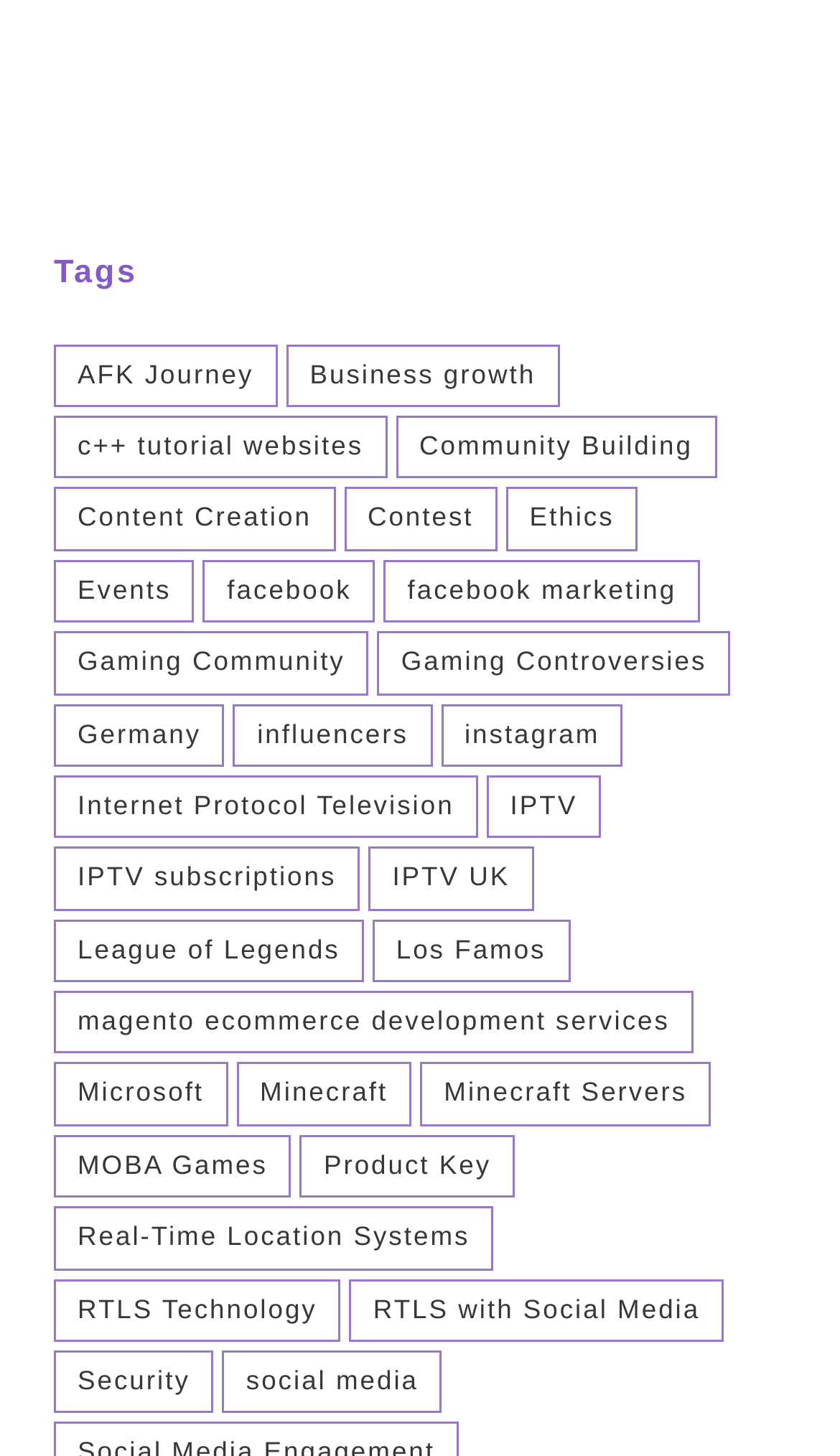Identify the bounding box coordinates of the part that should be clicked to carry out this instruction: "Explore c++ tutorial websites".

[0.064, 0.286, 0.461, 0.329]